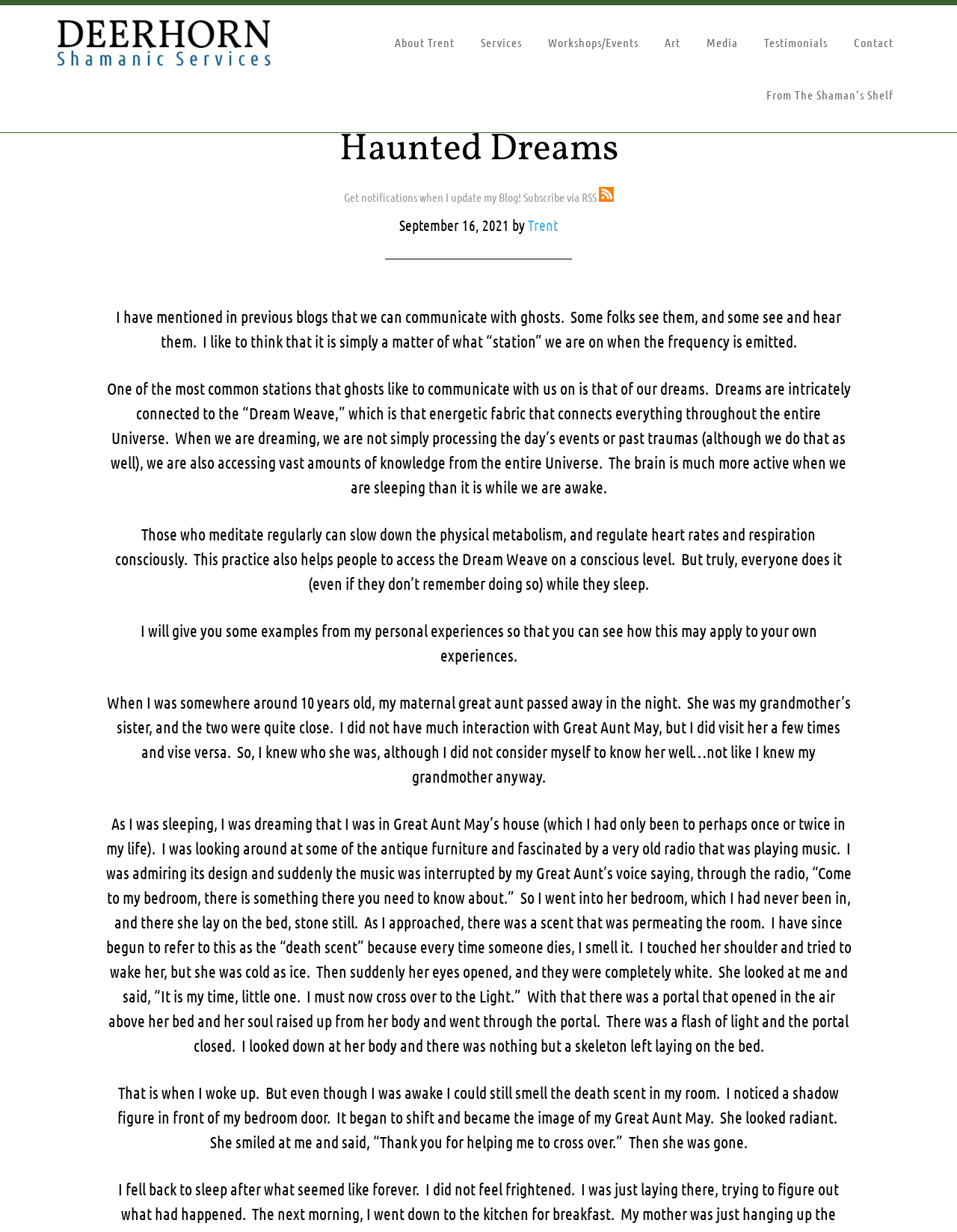Identify the bounding box coordinates for the UI element described as: "Media".

[0.727, 0.013, 0.783, 0.056]